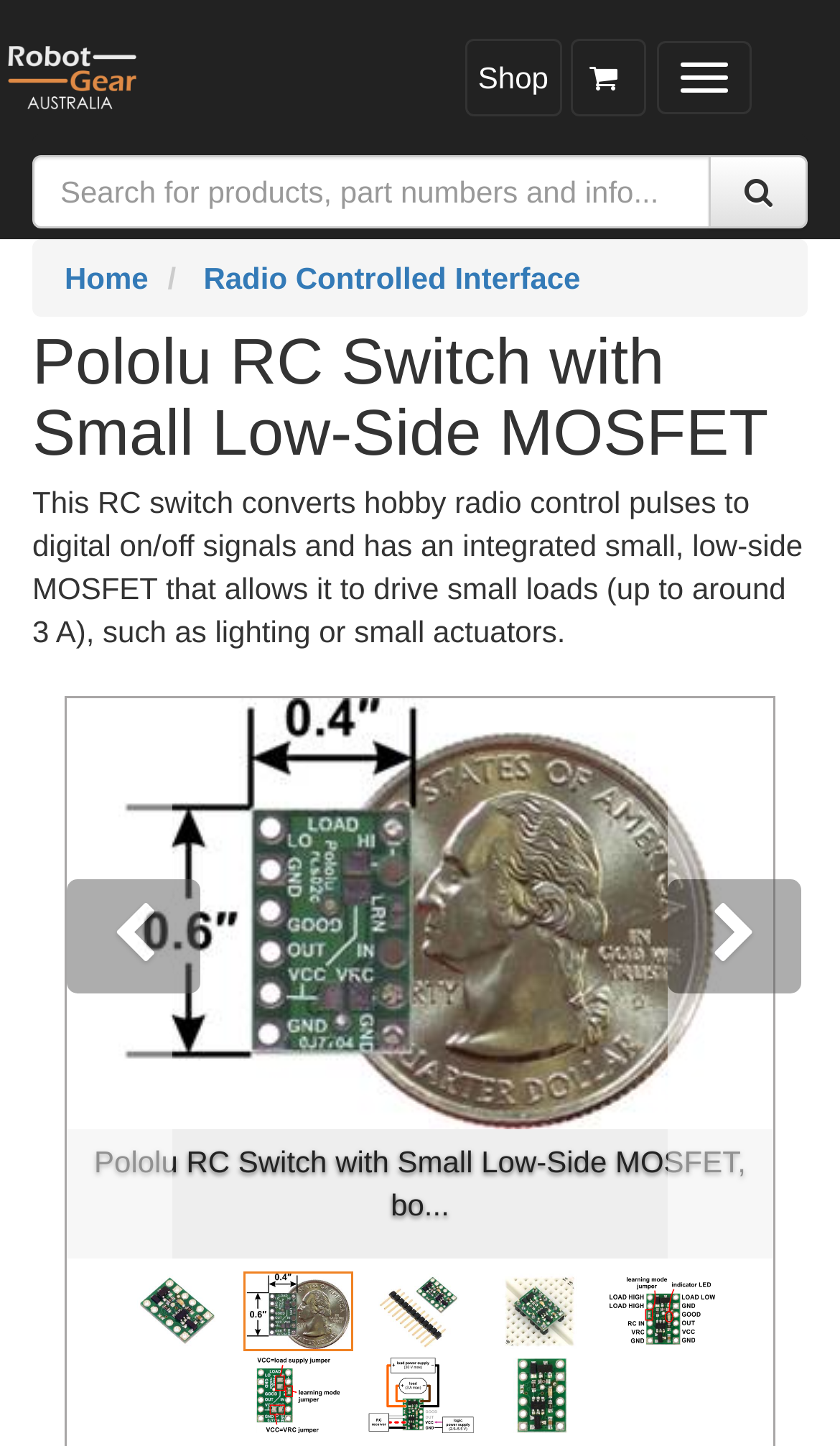Determine the bounding box coordinates for the UI element with the following description: "Radio Controlled Interface". The coordinates should be four float numbers between 0 and 1, represented as [left, top, right, bottom].

[0.242, 0.18, 0.691, 0.204]